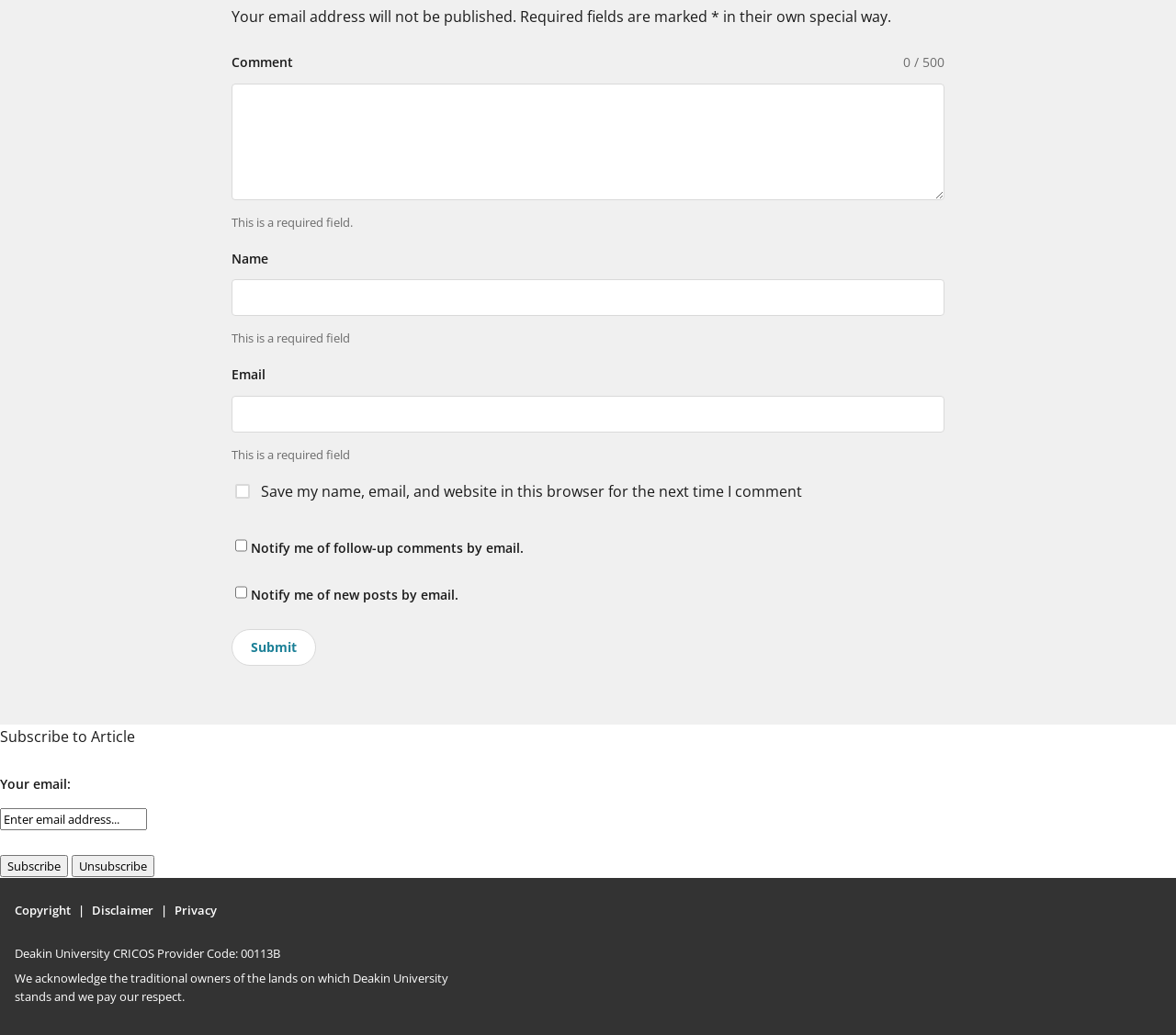Please identify the bounding box coordinates of the area I need to click to accomplish the following instruction: "Input your email".

[0.197, 0.382, 0.803, 0.418]